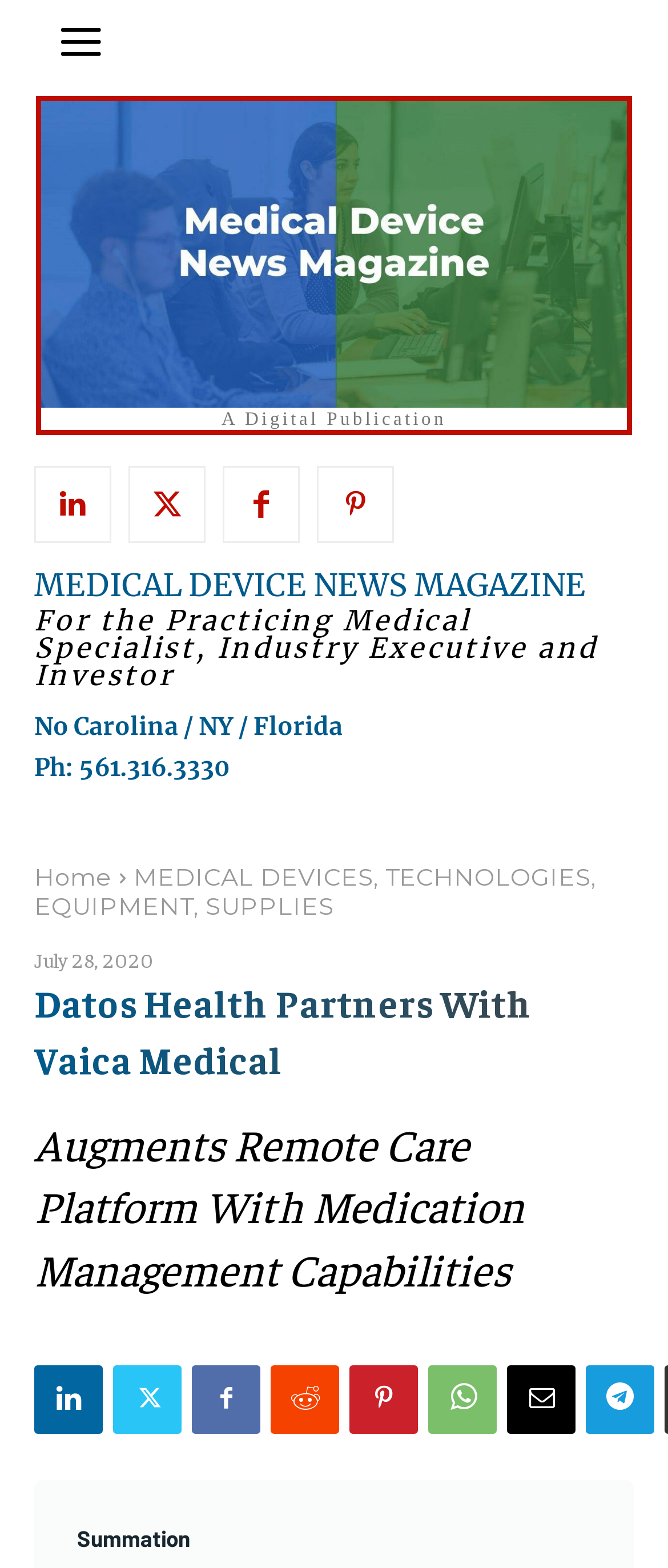Summarize the webpage in an elaborate manner.

The webpage appears to be a news article or publication about a partnership between Datos Health and Vaica Medical. At the top left corner, there is a logo of a digital publication, accompanied by a link to the logo. Below the logo, there are five social media links, represented by icons, aligned horizontally.

To the right of the social media links, there is a header that reads "MEDICAL DEVICE NEWS MAGAZINE For the Practicing Medical Specialist, Industry Executive and Investor". Below the header, there is a line of text that reads "No Carolina / NY / Florida" followed by a phone number "Ph: 561.316.3330".

Below the phone number, there are three navigation links: "Home", "MEDICAL DEVICES, TECHNOLOGIES, EQUIPMENT, SUPPLIES", and a timestamp "July 28, 2020". The main article title "Datos Health Partners With Vaica Medical" is a heading that spans almost the entire width of the page.

The article summary is located below the title, which reads "Augments Remote Care Platform With Medication Management Capabilities". At the bottom of the page, there is a row of social media links, similar to the ones at the top, but with additional icons. Finally, there is a footer text that reads "Summation" at the very bottom of the page.